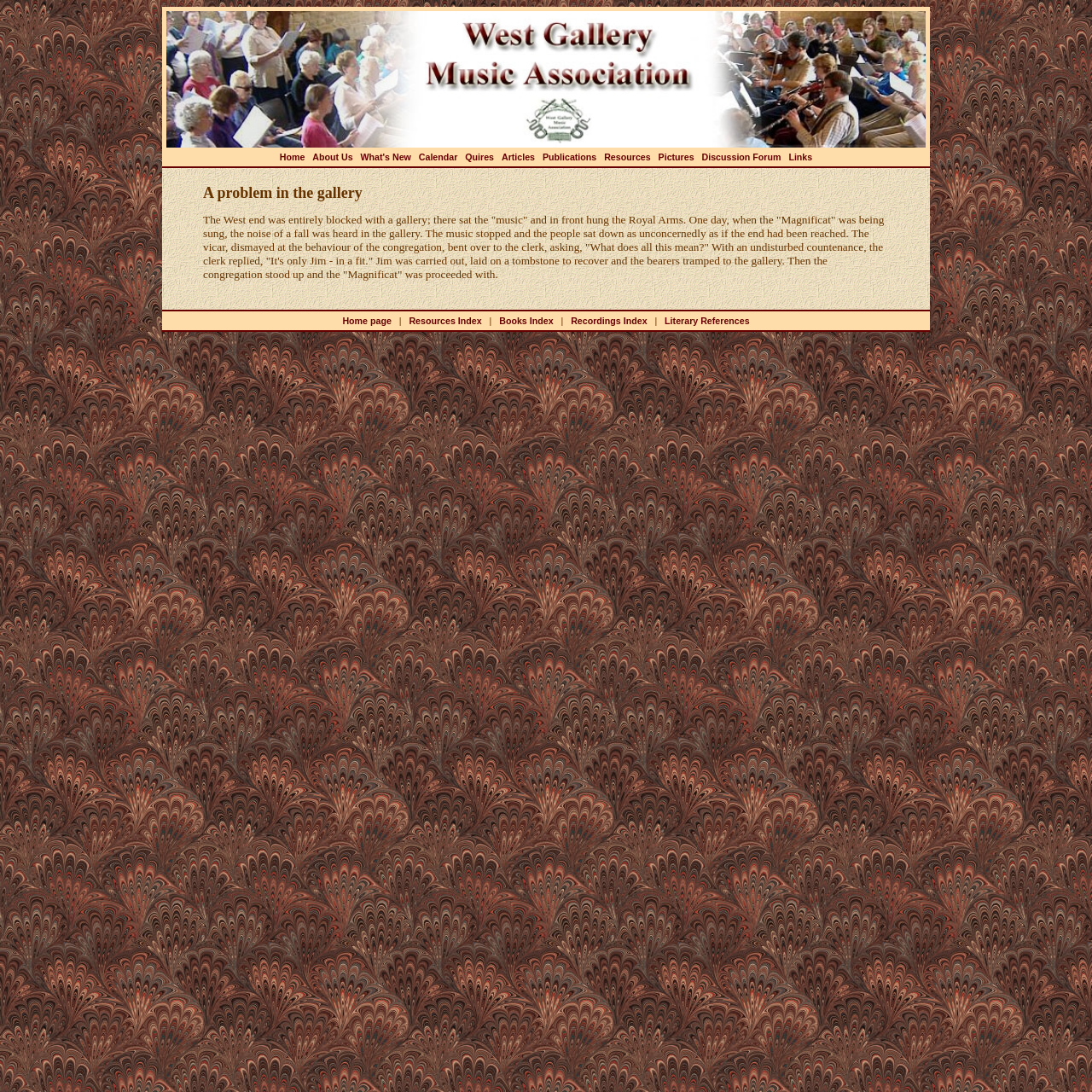Refer to the image and answer the question with as much detail as possible: How many links are there in the top navigation menu?

I found the answer by counting the number of links in the top navigation menu, which are 'Home', 'About Us', 'What's New', 'Calendar', 'Quires', 'Articles', 'Publications', 'Resources', 'Pictures', and 'Discussion Forum'.